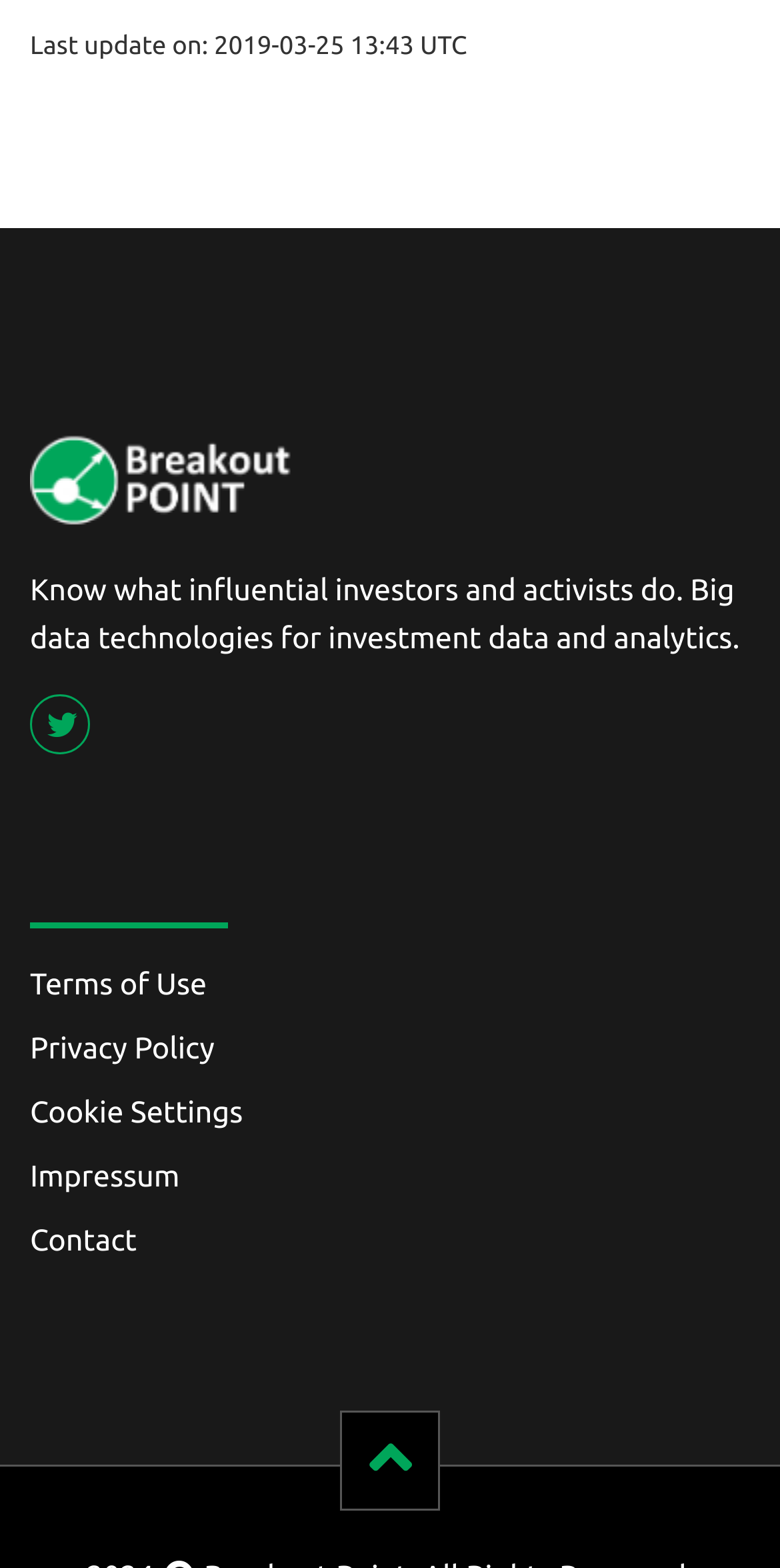Predict the bounding box coordinates of the UI element that matches this description: "Terms of Use". The coordinates should be in the format [left, top, right, bottom] with each value between 0 and 1.

[0.038, 0.617, 0.265, 0.639]